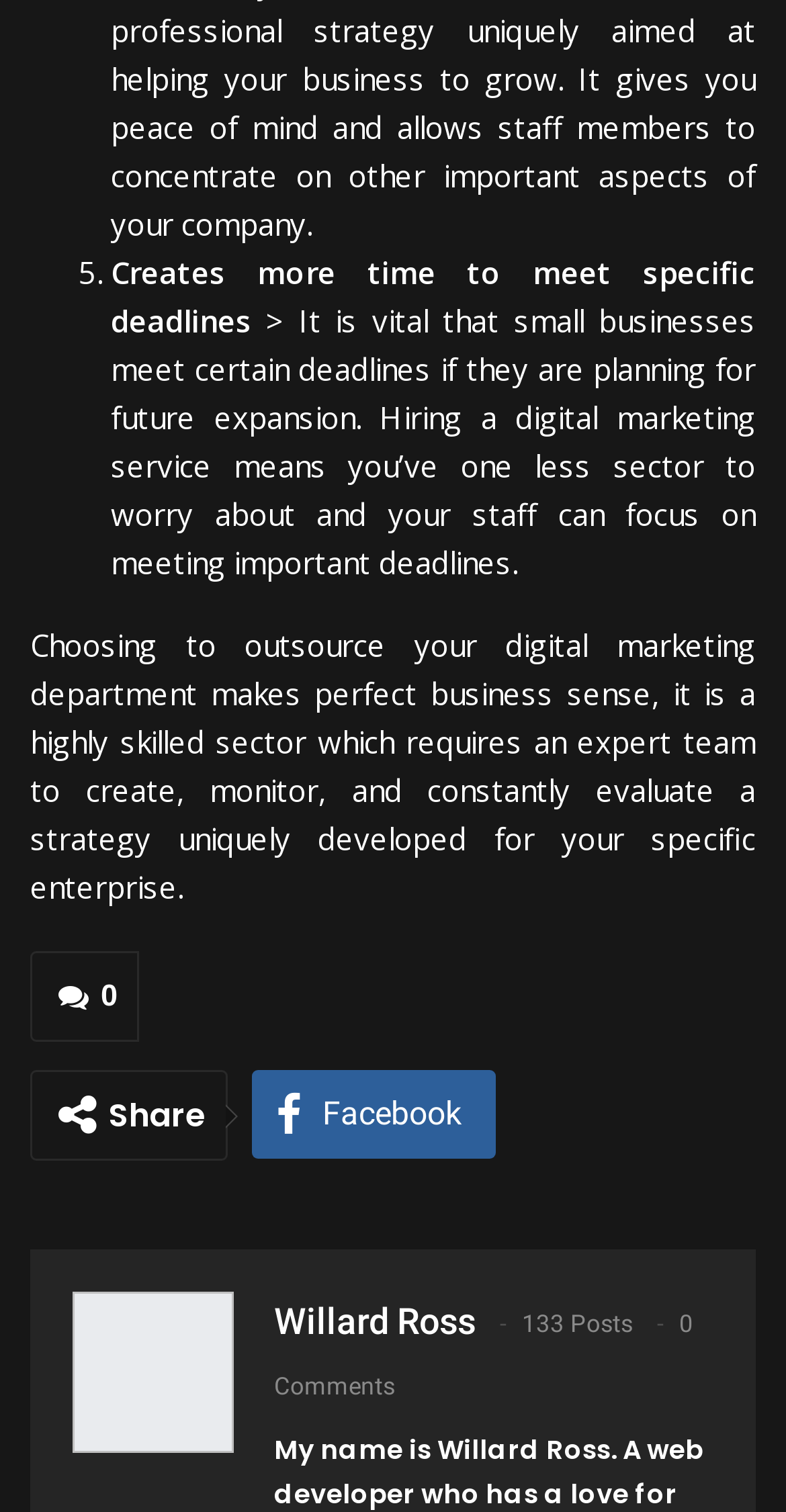Respond to the following question with a brief word or phrase:
What is the author of the post?

Willard Ross